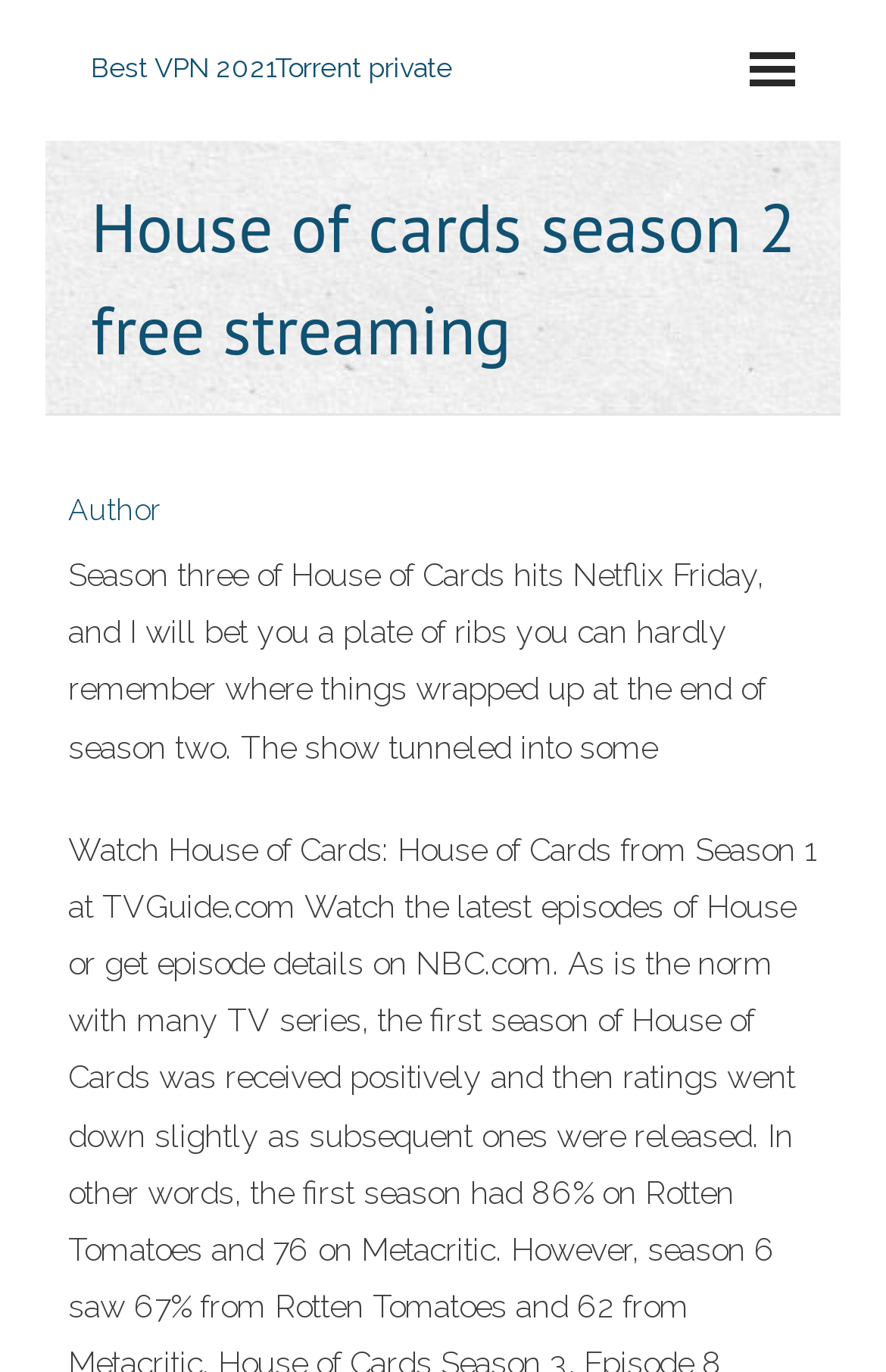Provide your answer to the question using just one word or phrase: What is the author's concern about?

Remembering season 2